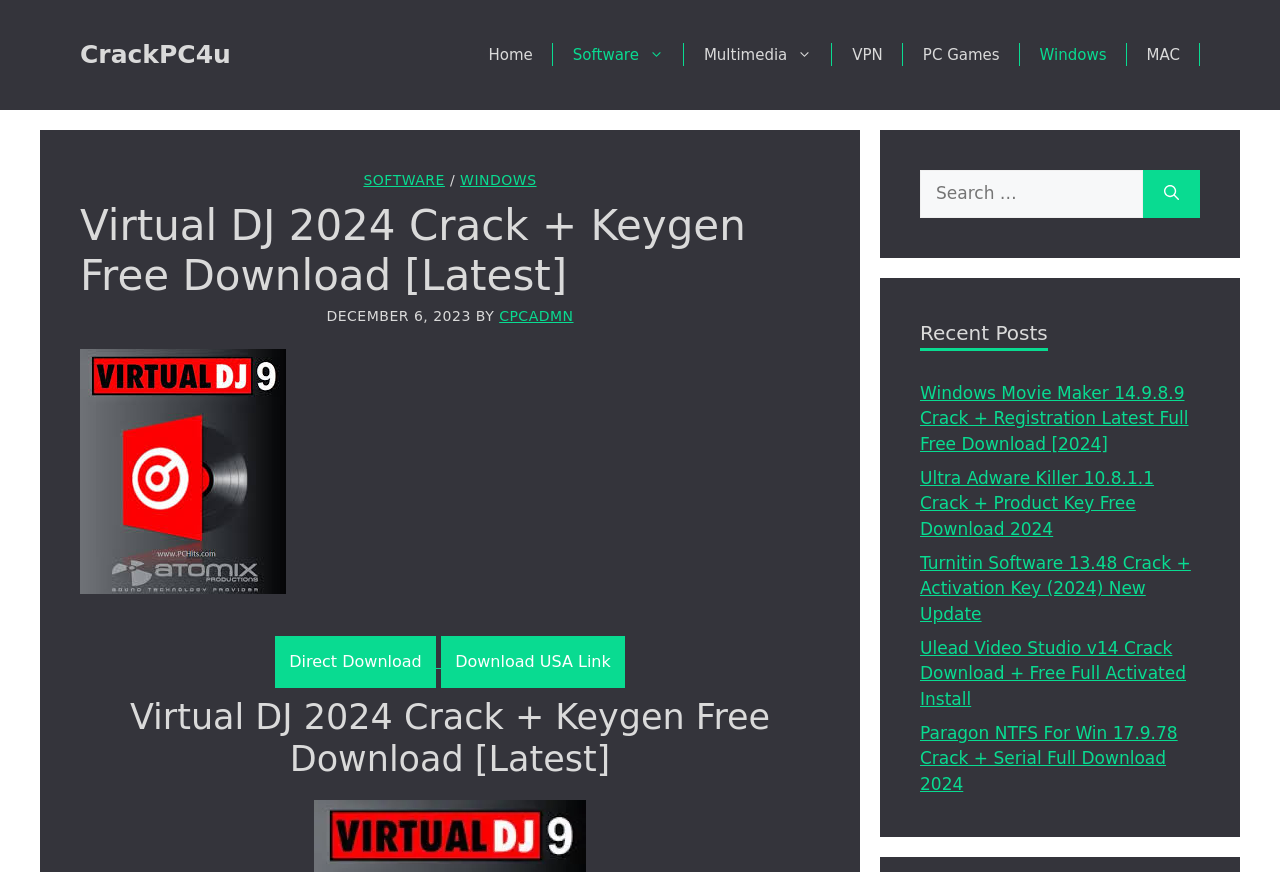Provide a one-word or short-phrase response to the question:
What is the name of the software being discussed?

Virtual DJ 2024